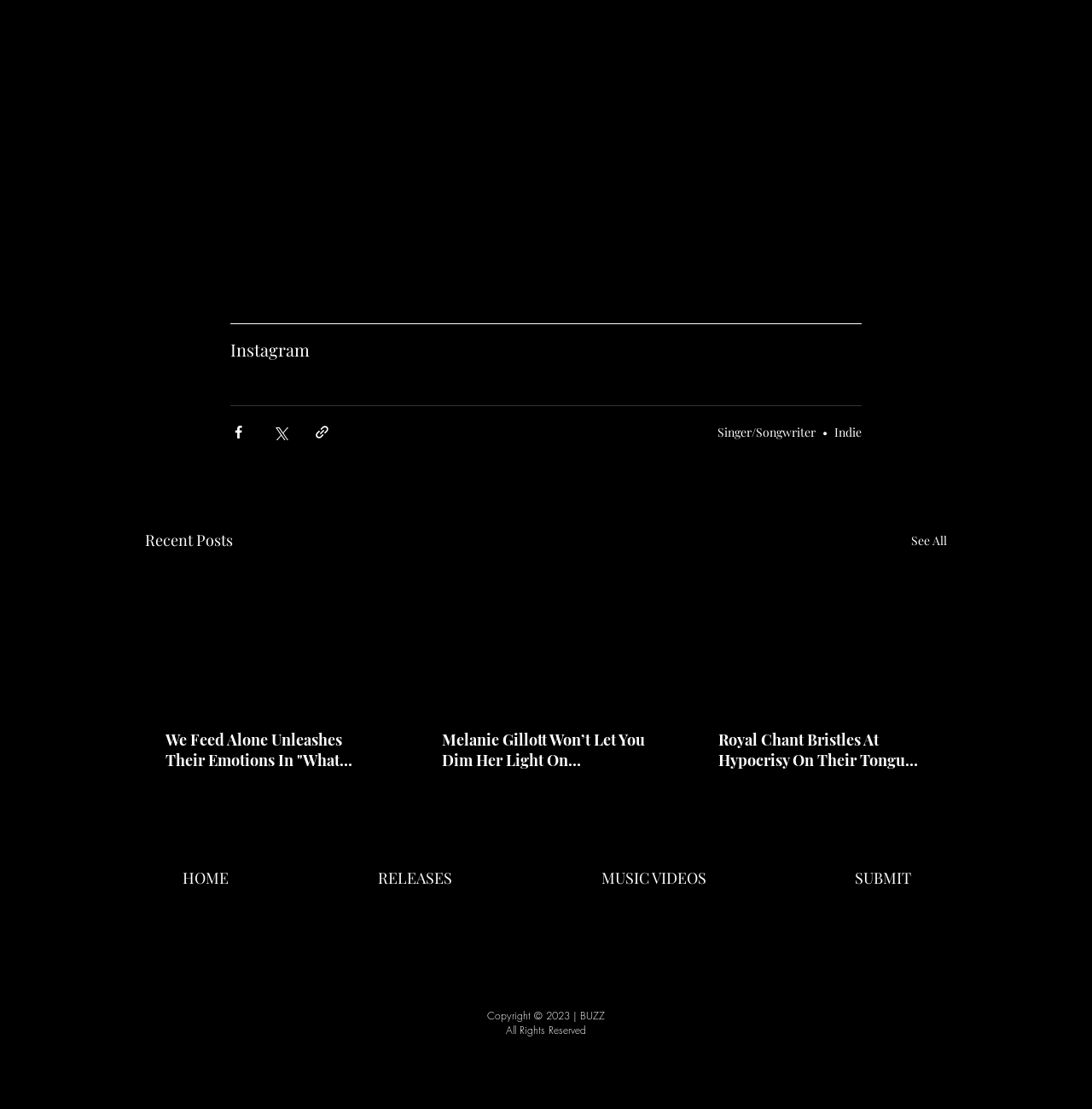Please find the bounding box coordinates for the clickable element needed to perform this instruction: "Go to home page".

[0.098, 0.775, 0.277, 0.809]